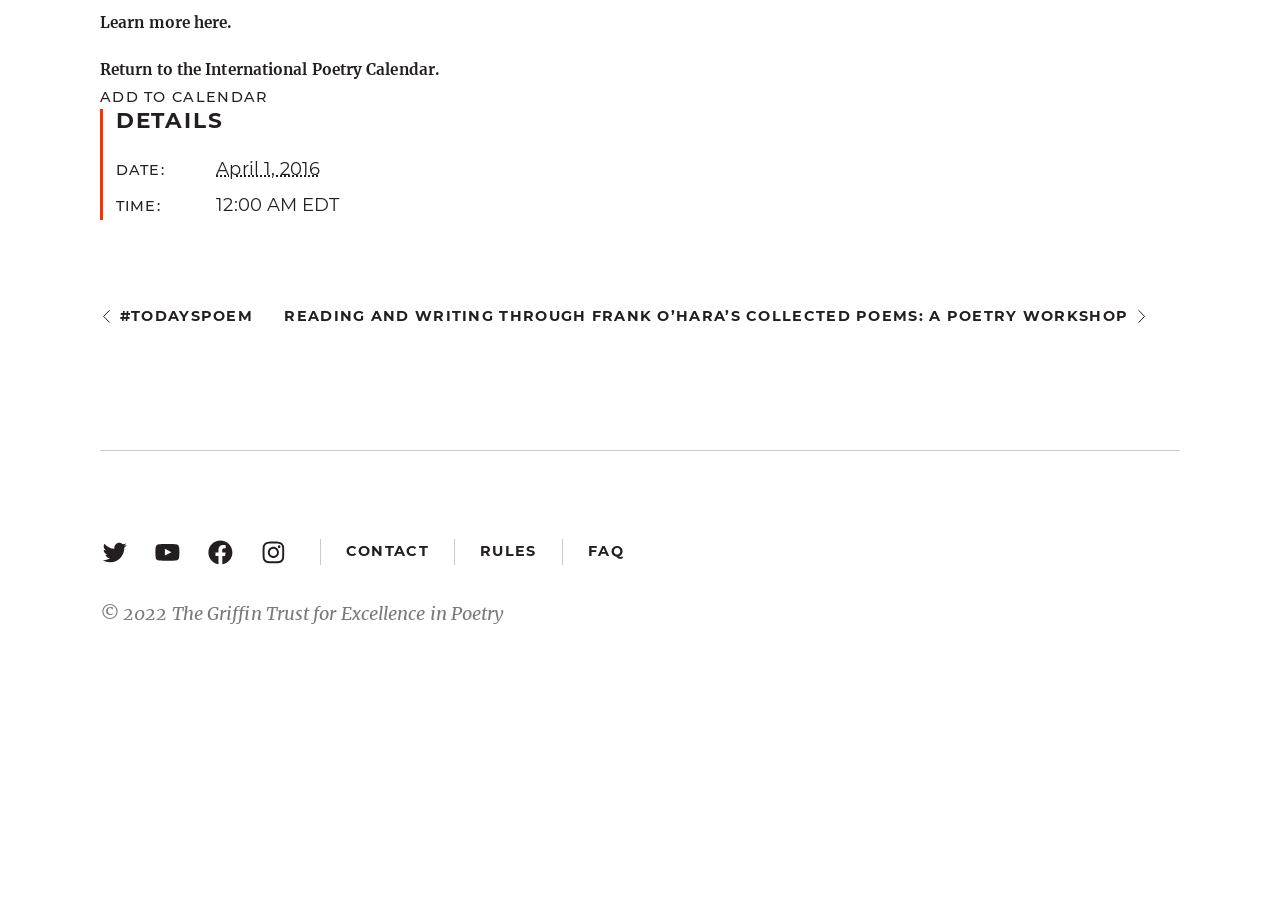Locate the bounding box of the UI element defined by this description: "Add to calendar". The coordinates should be given as four float numbers between 0 and 1, formatted as [left, top, right, bottom].

[0.078, 0.096, 0.897, 0.121]